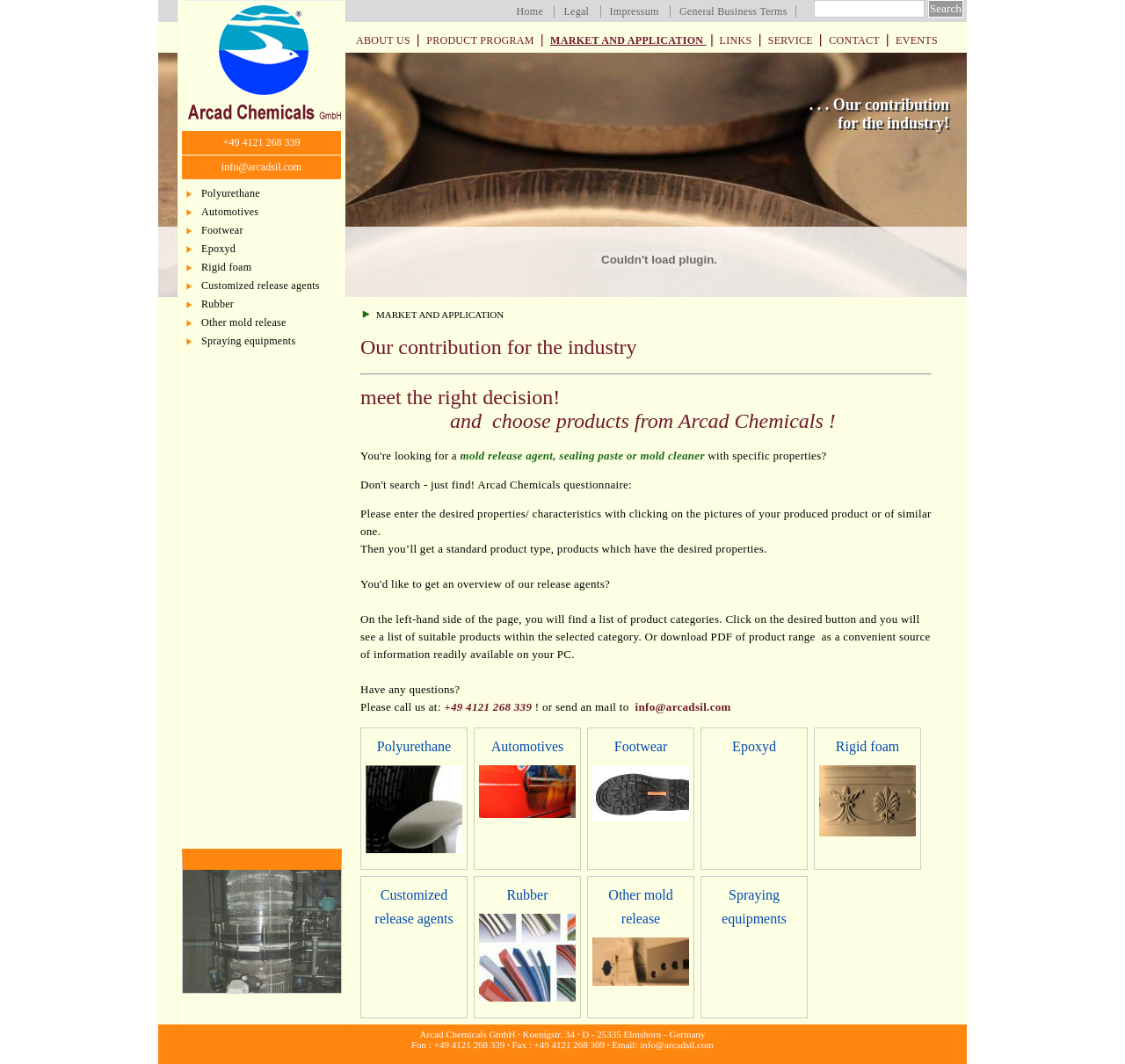Please specify the bounding box coordinates of the region to click in order to perform the following instruction: "View products for Automotives".

[0.174, 0.192, 0.305, 0.206]